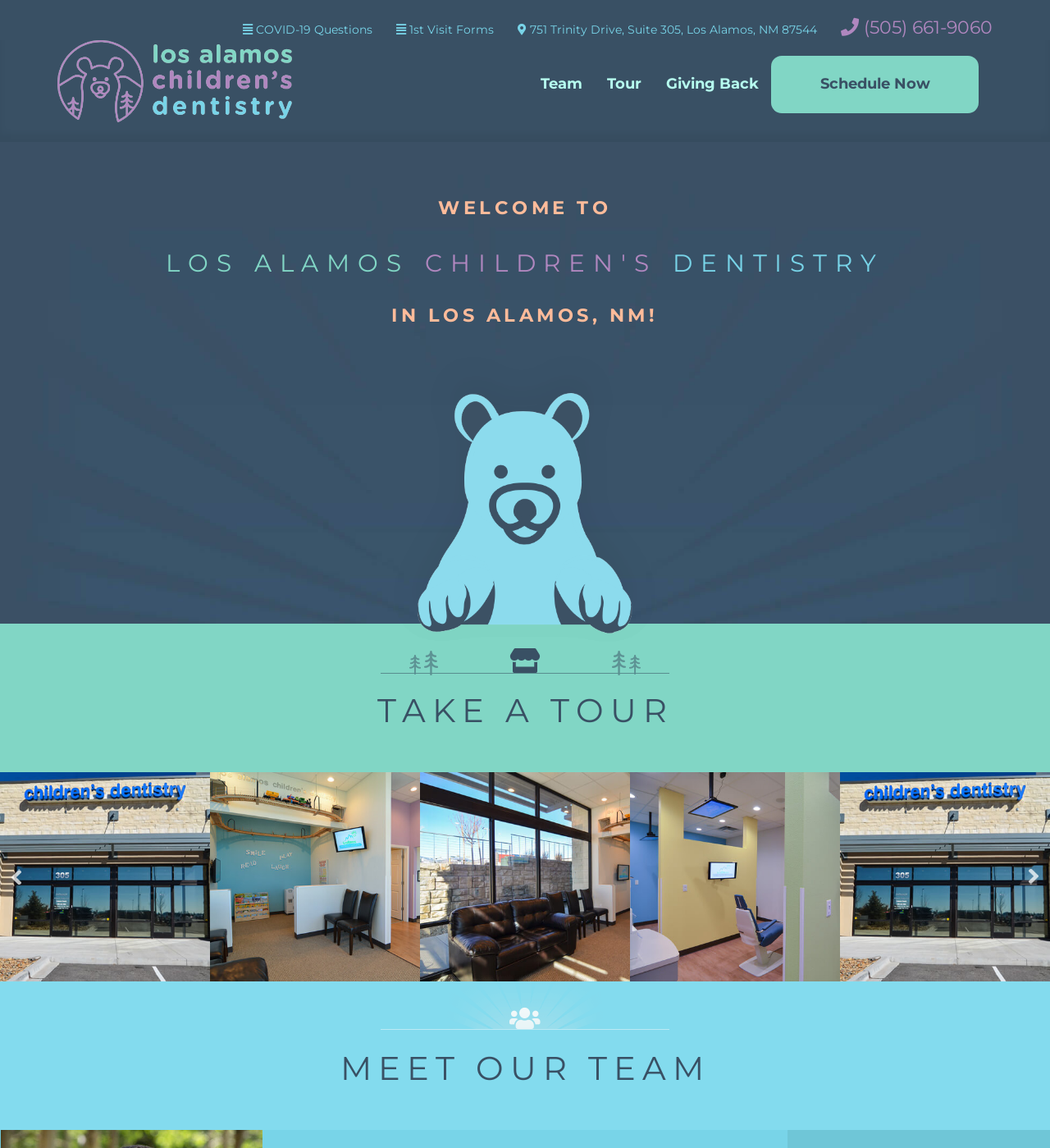Identify the bounding box coordinates for the region of the element that should be clicked to carry out the instruction: "Schedule a visit". The bounding box coordinates should be four float numbers between 0 and 1, i.e., [left, top, right, bottom].

[0.734, 0.049, 0.932, 0.099]